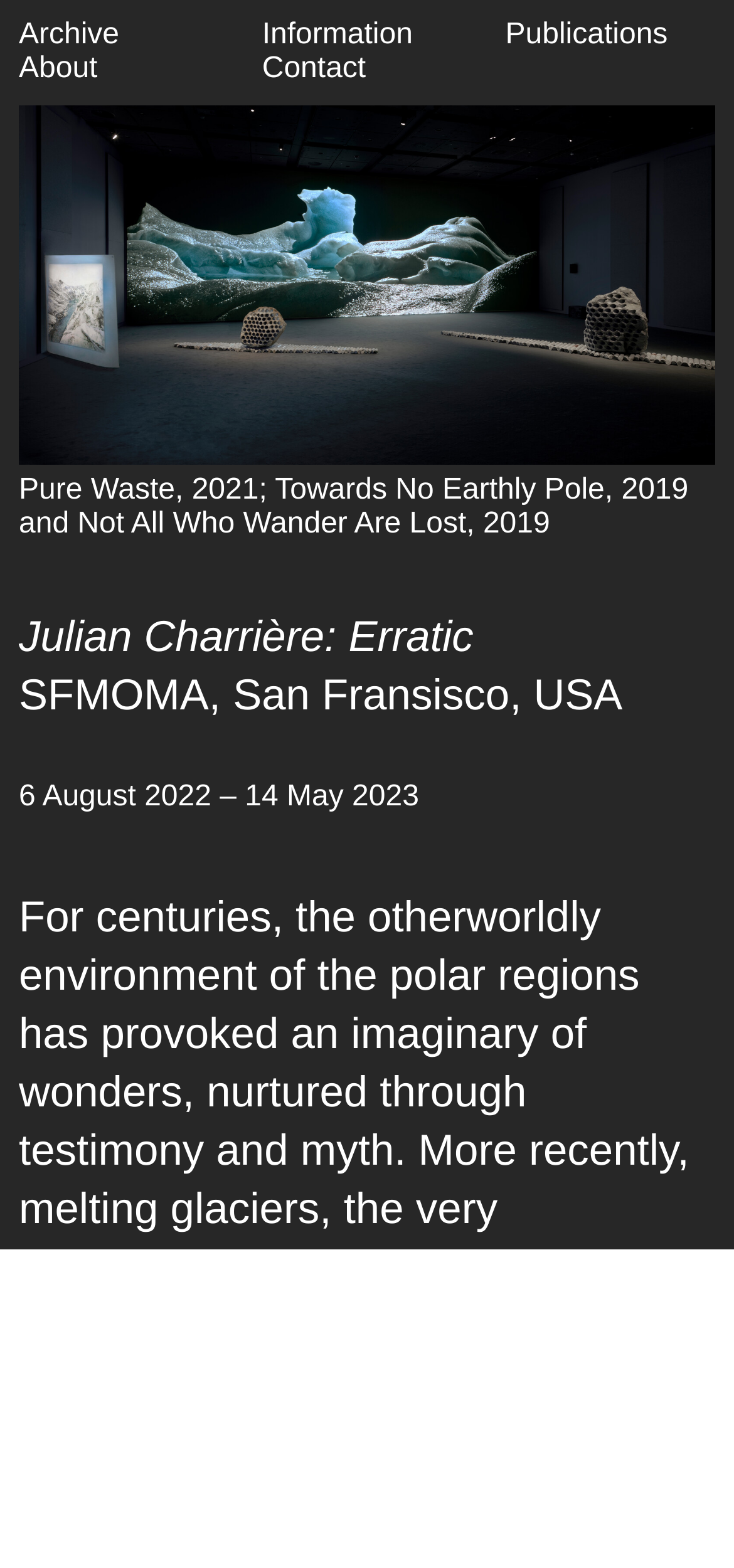Look at the image and give a detailed response to the following question: When is the exhibition period?

The exhibition period can be found in the static text element, which is '6 August 2022 – 14 May 2023'. This information is located below the location of the exhibition and provides the start and end dates of the exhibition.